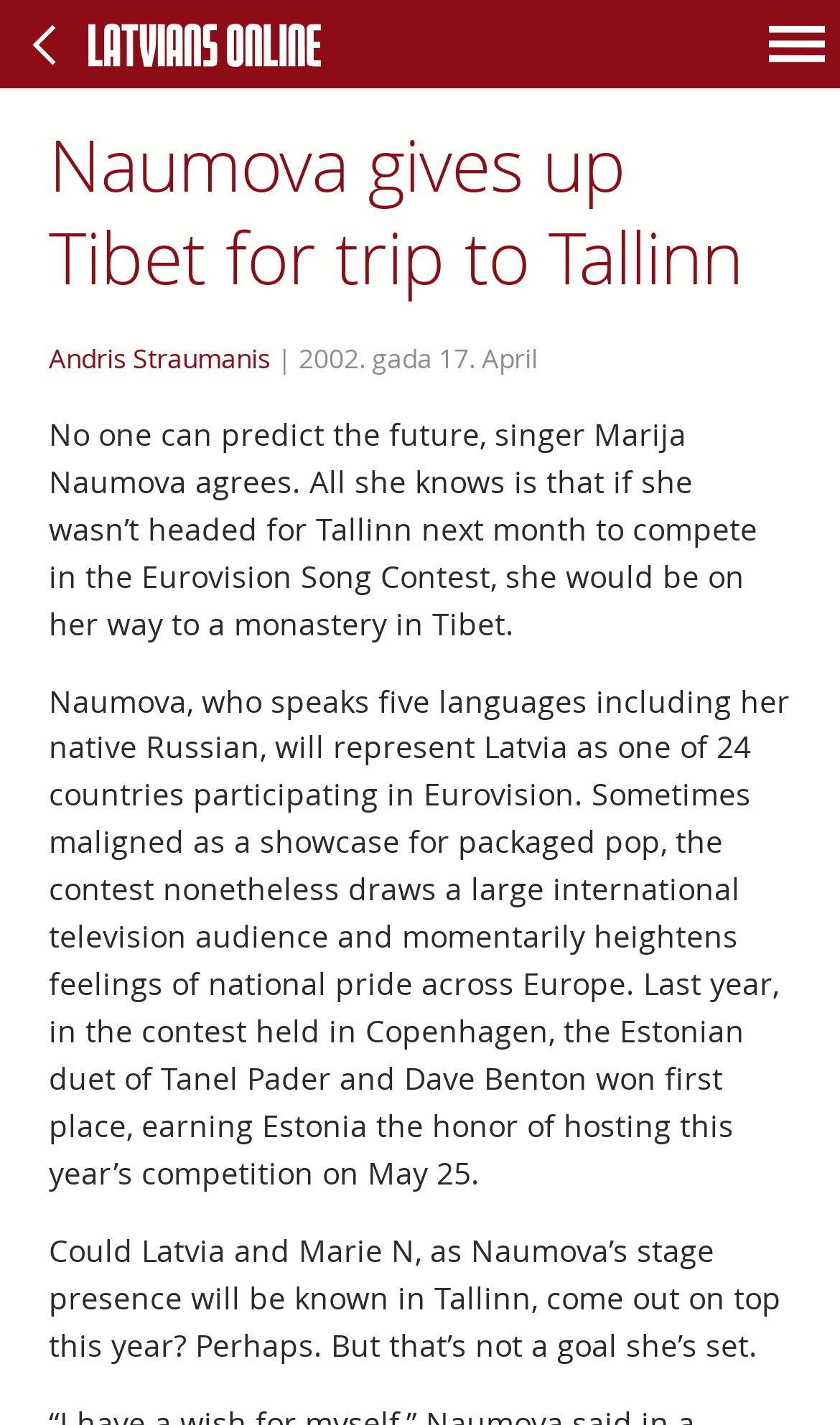What is the language spoken by Marija Naumova?
Please use the image to provide a one-word or short phrase answer.

Russian